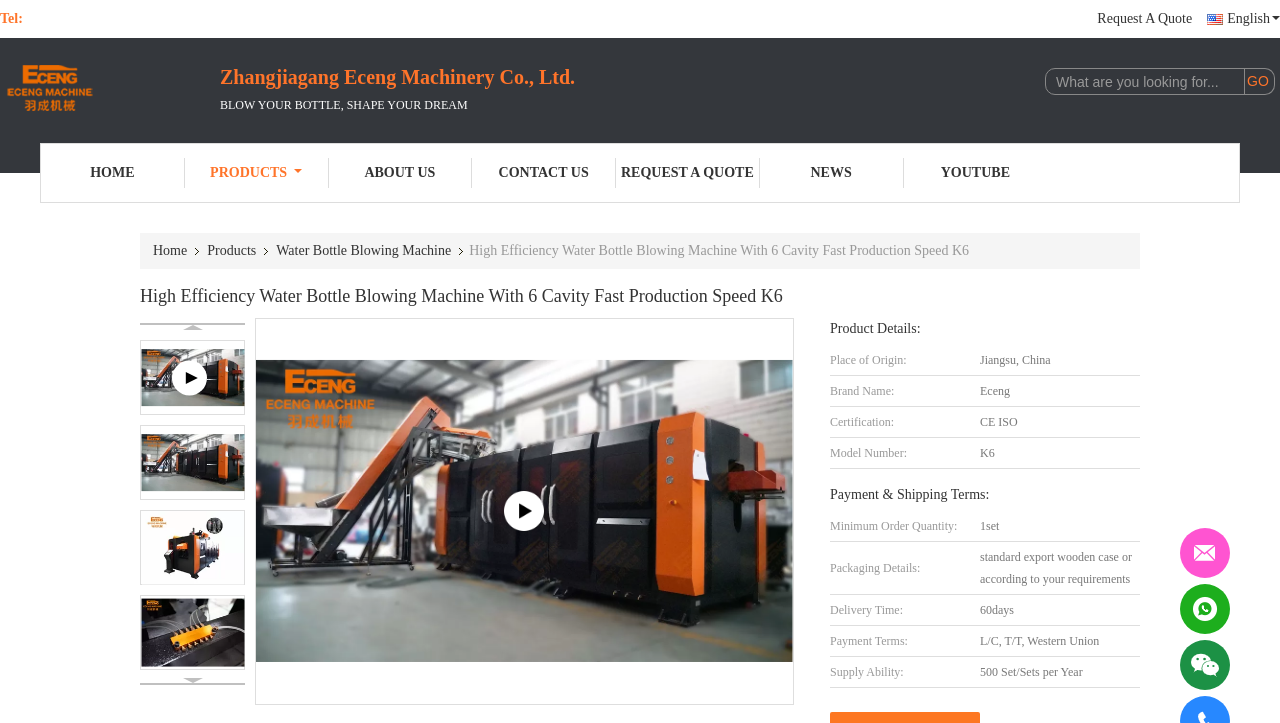What is the certification for this product?
Using the information from the image, answer the question thoroughly.

The certification for this product can be found in the table under the 'Product Details' section, where it is listed as 'CE ISO' in the 'Certification' row.